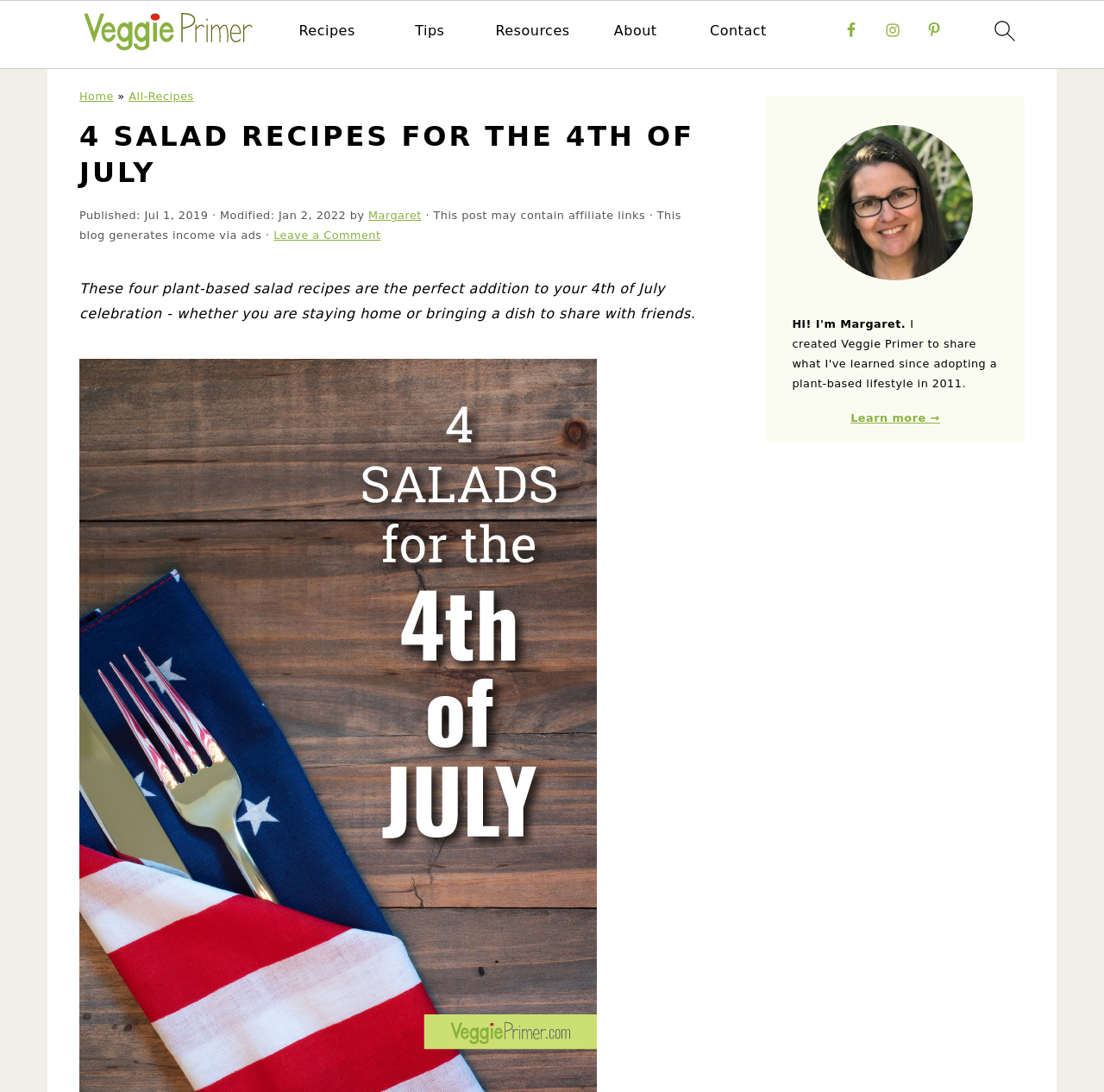What is the author of the post?
Provide a short answer using one word or a brief phrase based on the image.

Margaret